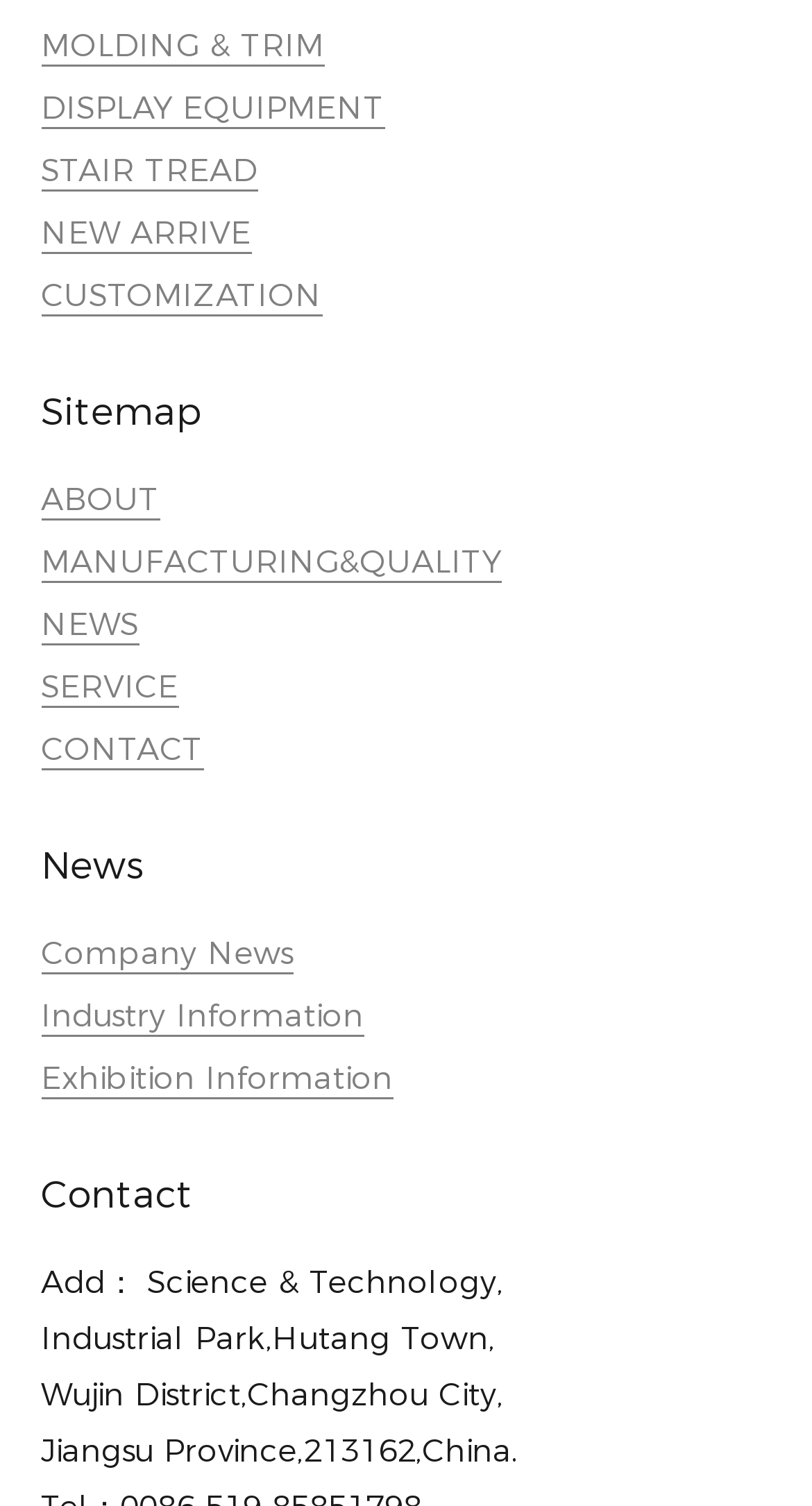Using the given description, provide the bounding box coordinates formatted as (top-left x, top-left y, bottom-right x, bottom-right y), with all values being floating point numbers between 0 and 1. Description: MOLDING & TRIM

[0.05, 0.016, 0.399, 0.044]